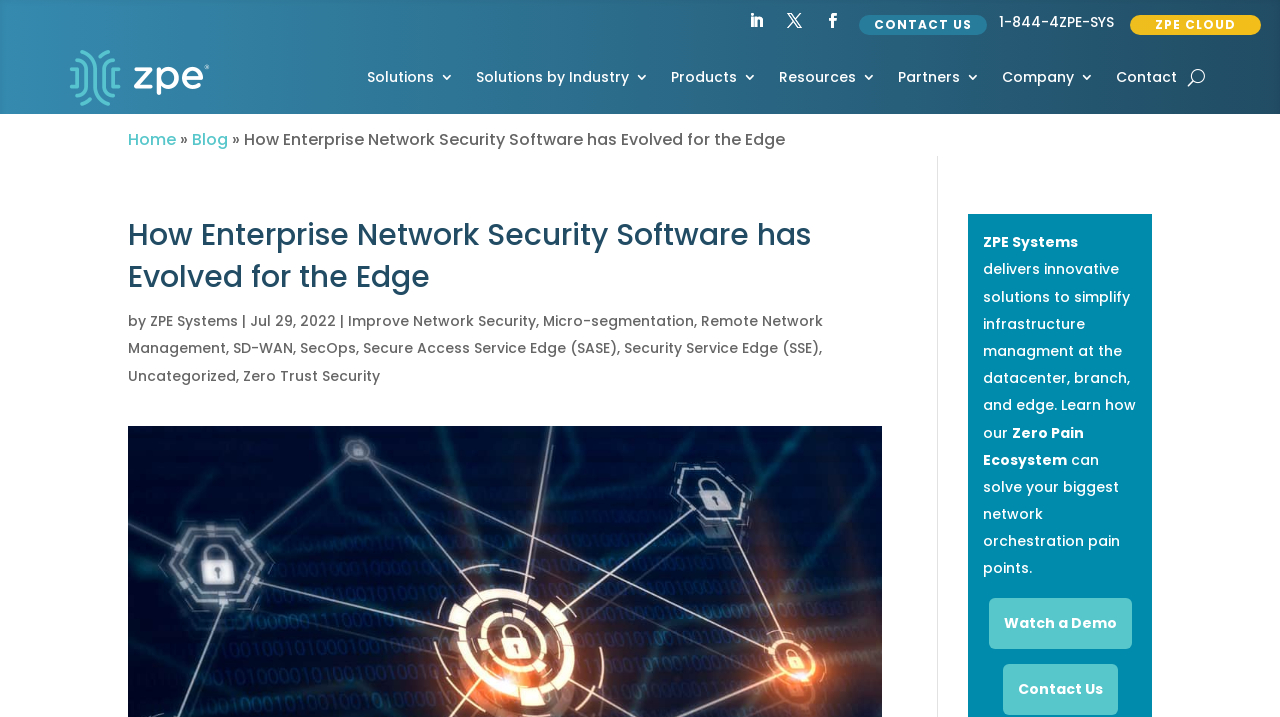From the webpage screenshot, predict the bounding box of the UI element that matches this description: "Complete Training and Qualifications Form".

None